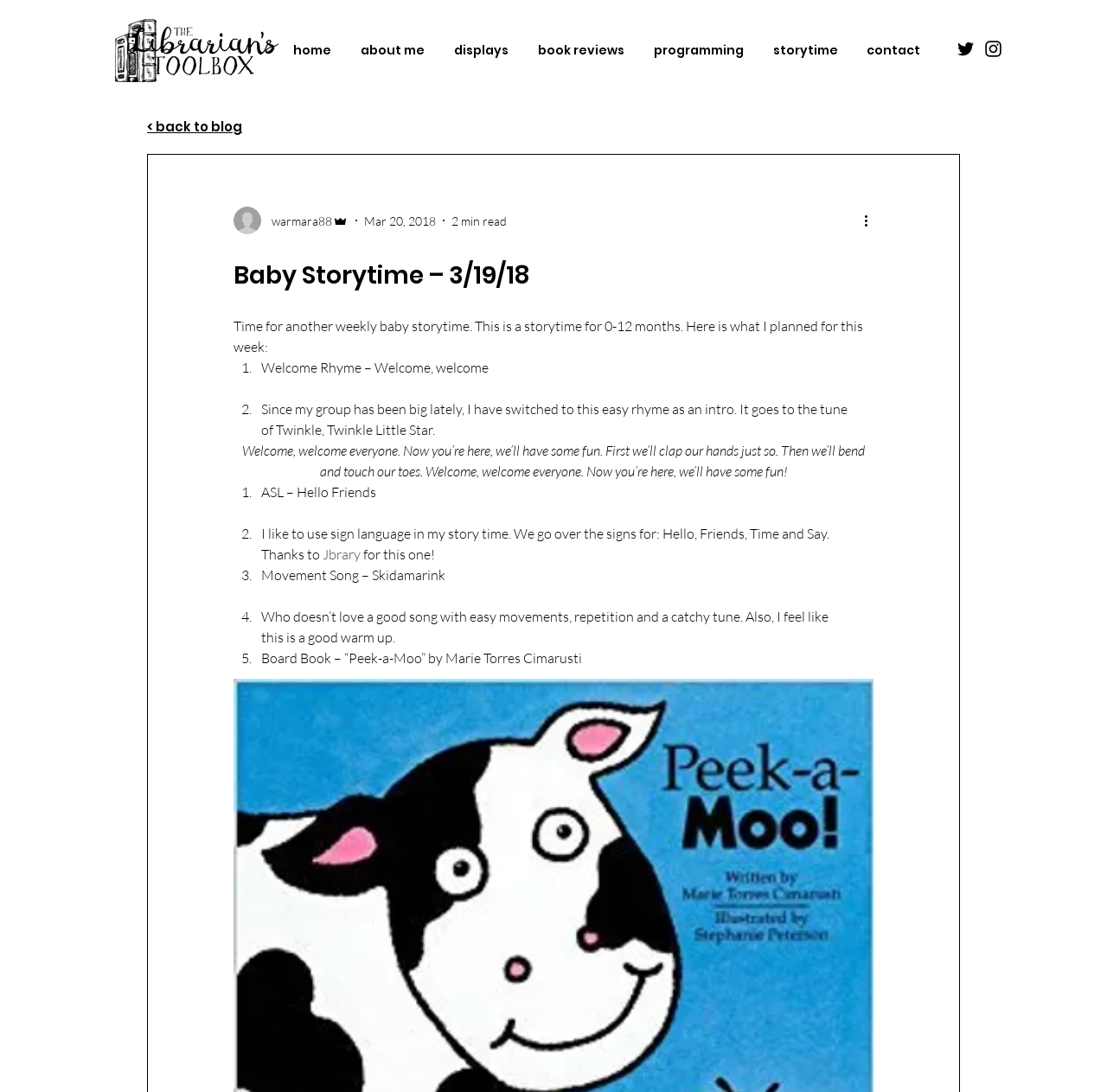What is the name of the board book used in the storytime?
Examine the image closely and answer the question with as much detail as possible.

The webpage mentions 'Board Book – “Peek-a-Moo” by Marie Torres Cimarusti' as one of the activities in the storytime, indicating that the board book used is titled 'Peek-a-Moo'.